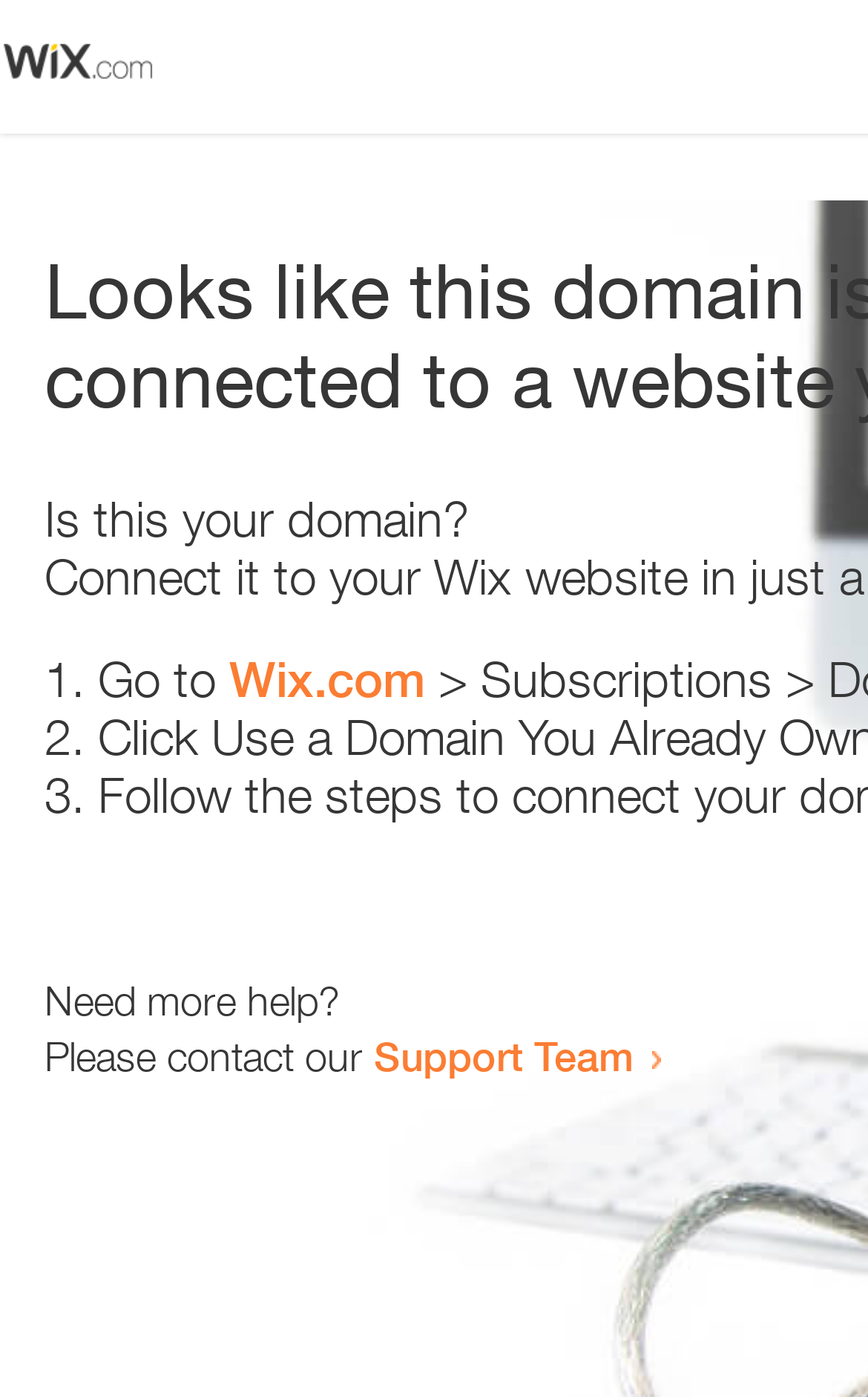Analyze the image and provide a detailed answer to the question: Who can be contacted for more help?

The webpage contains a link 'Support Team' which suggests that the Support Team can be contacted for more help. This can be inferred from the context of the sentence 'Please contact our Support Team'.